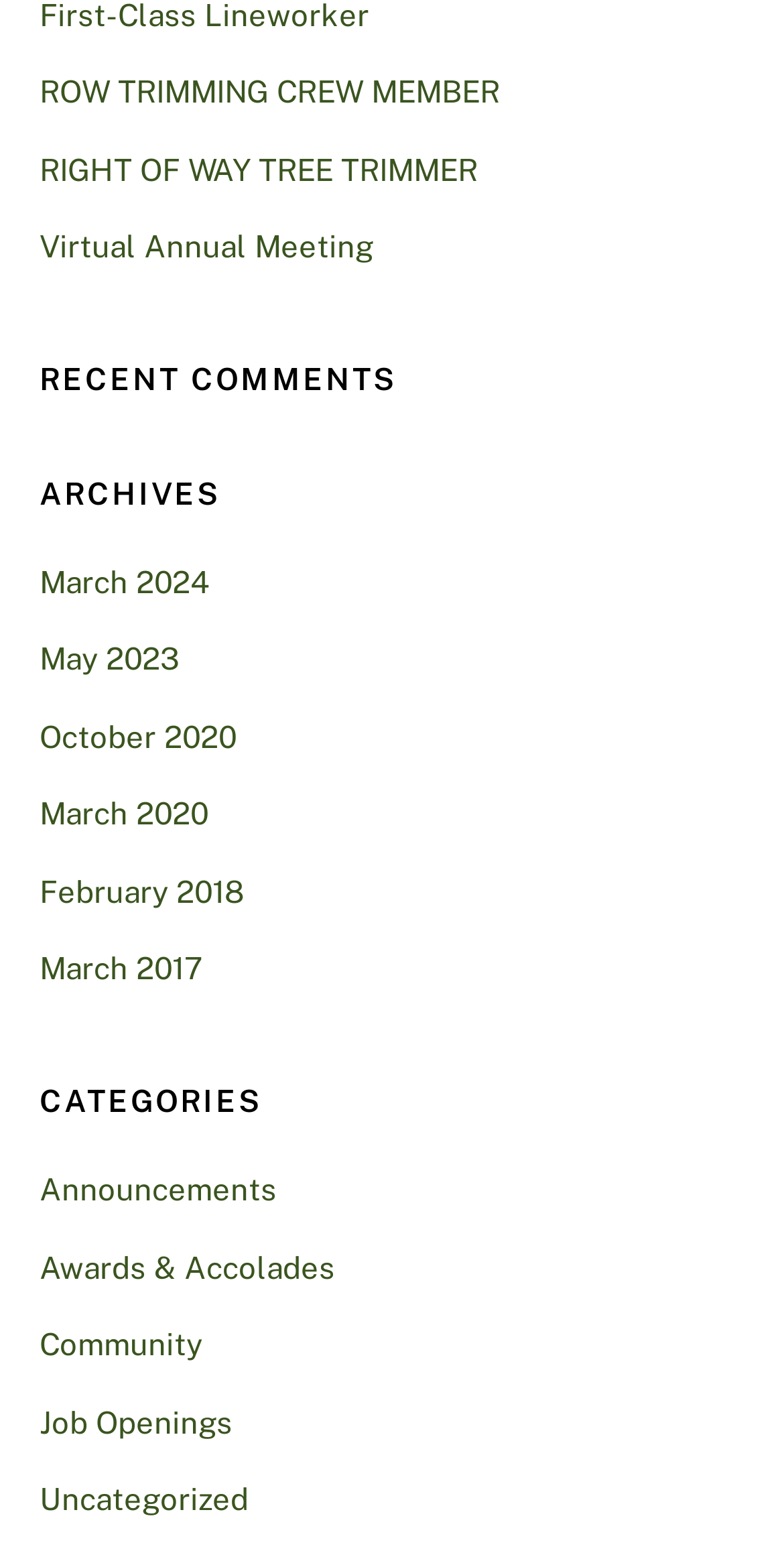How many headings are there on the page?
Use the image to give a comprehensive and detailed response to the question.

I counted the number of headings on the page, which are 'RECENT COMMENTS', 'ARCHIVES', and 'CATEGORIES', totaling 3 headings.